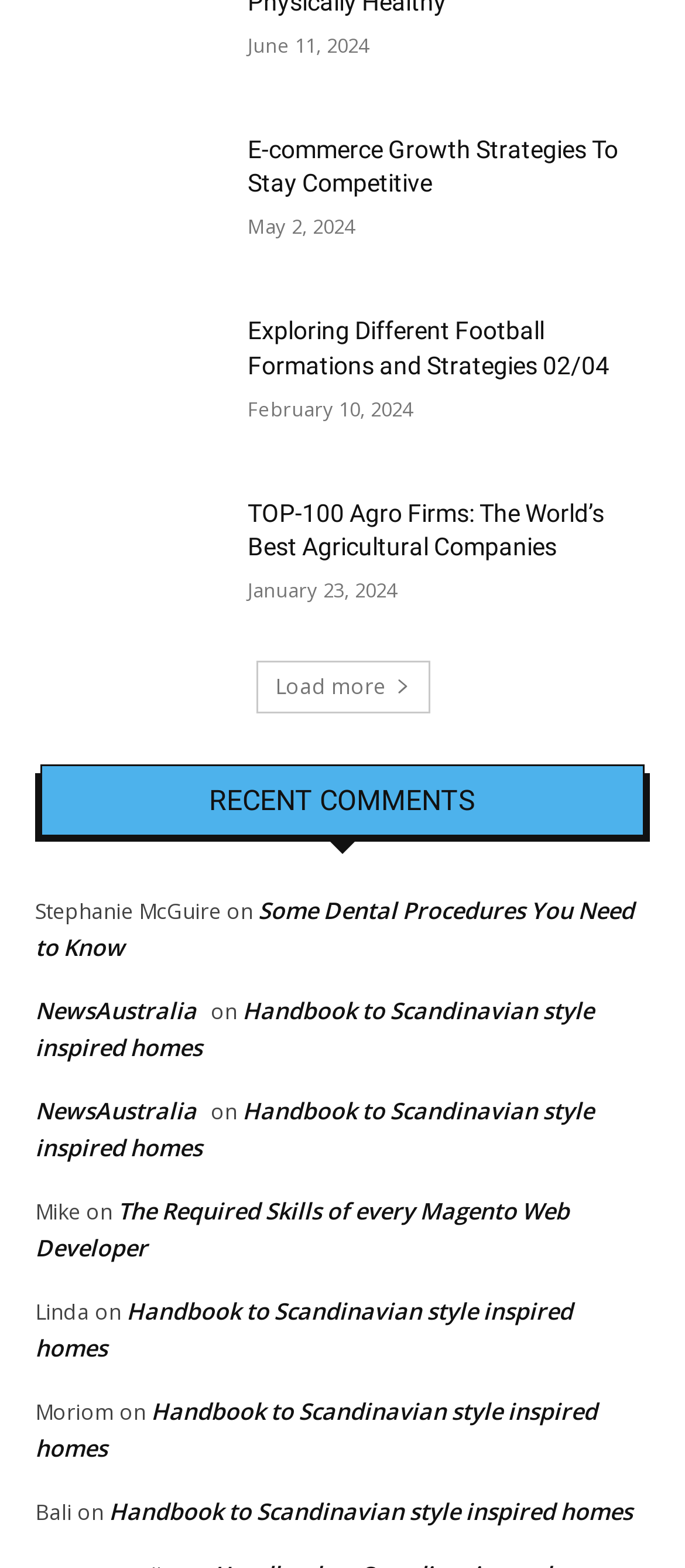Could you determine the bounding box coordinates of the clickable element to complete the instruction: "Read the comment from Stephanie McGuire"? Provide the coordinates as four float numbers between 0 and 1, i.e., [left, top, right, bottom].

[0.051, 0.572, 0.323, 0.591]